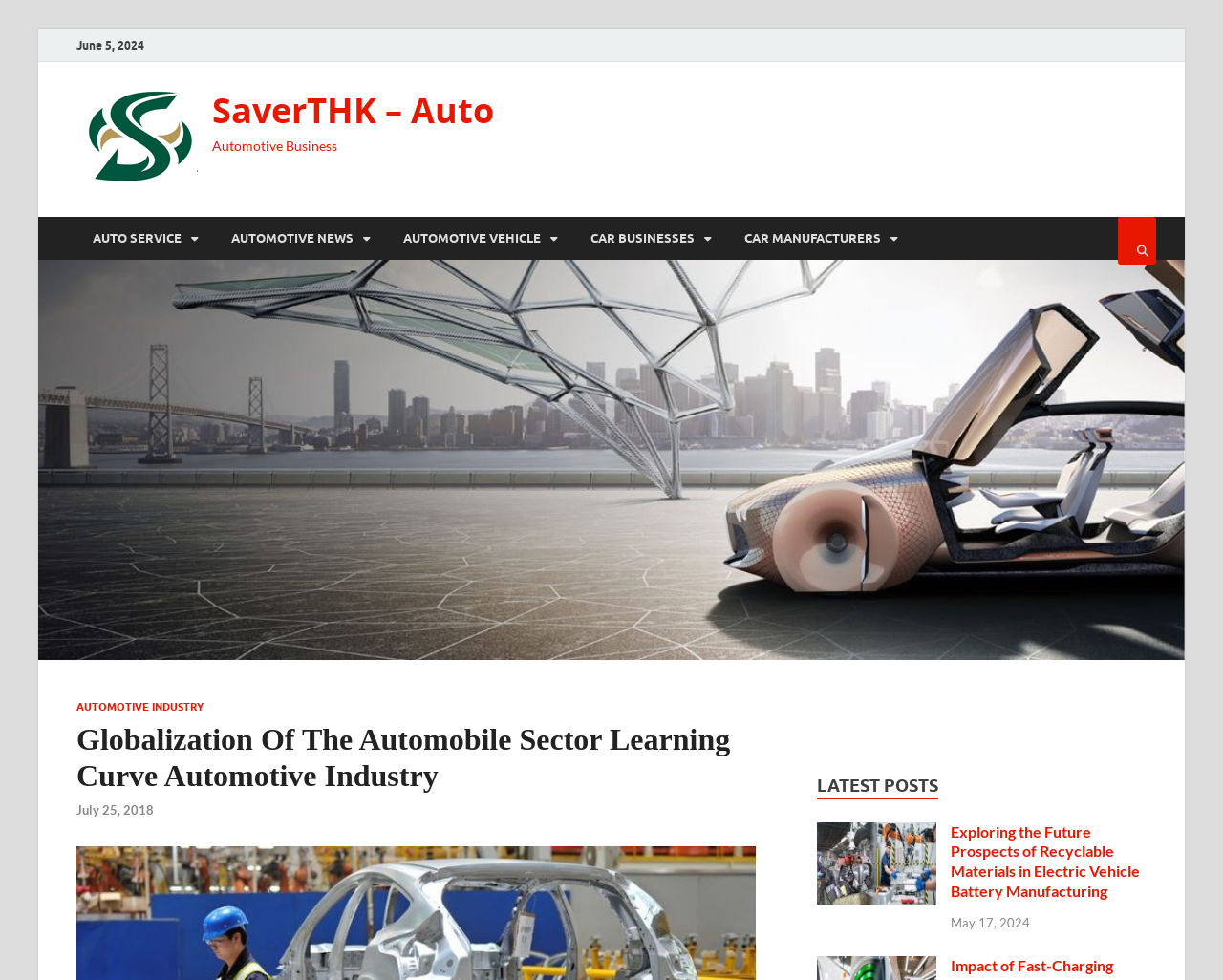Please determine the bounding box coordinates of the section I need to click to accomplish this instruction: "View the latest post Exploring the Future Prospects of Recyclable Materials in Electric Vehicle Battery Manufacturing".

[0.668, 0.841, 0.766, 0.859]